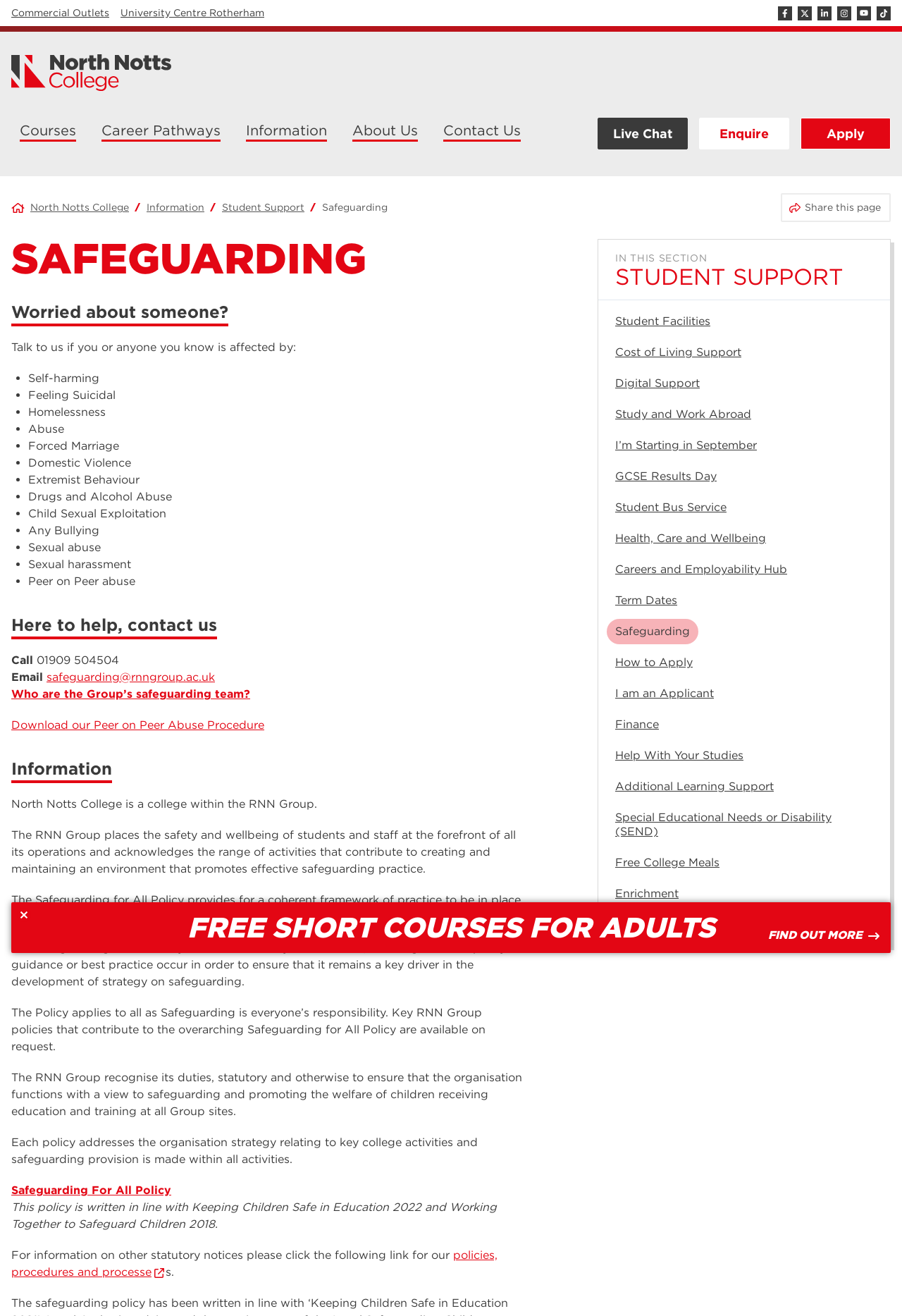Predict the bounding box coordinates of the area that should be clicked to accomplish the following instruction: "Go to Home". The bounding box coordinates should consist of four float numbers between 0 and 1, i.e., [left, top, right, bottom].

None